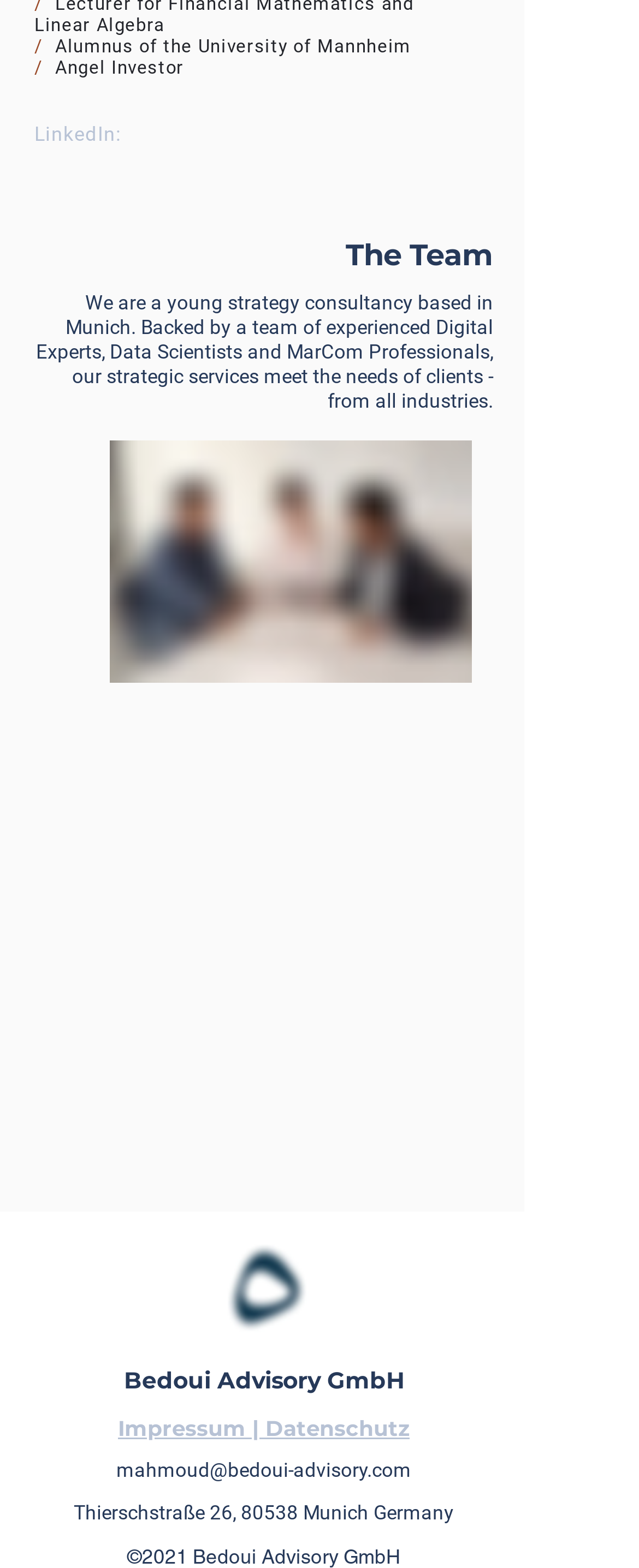What is the social media platform mentioned?
Answer with a single word or short phrase according to what you see in the image.

LinkedIn